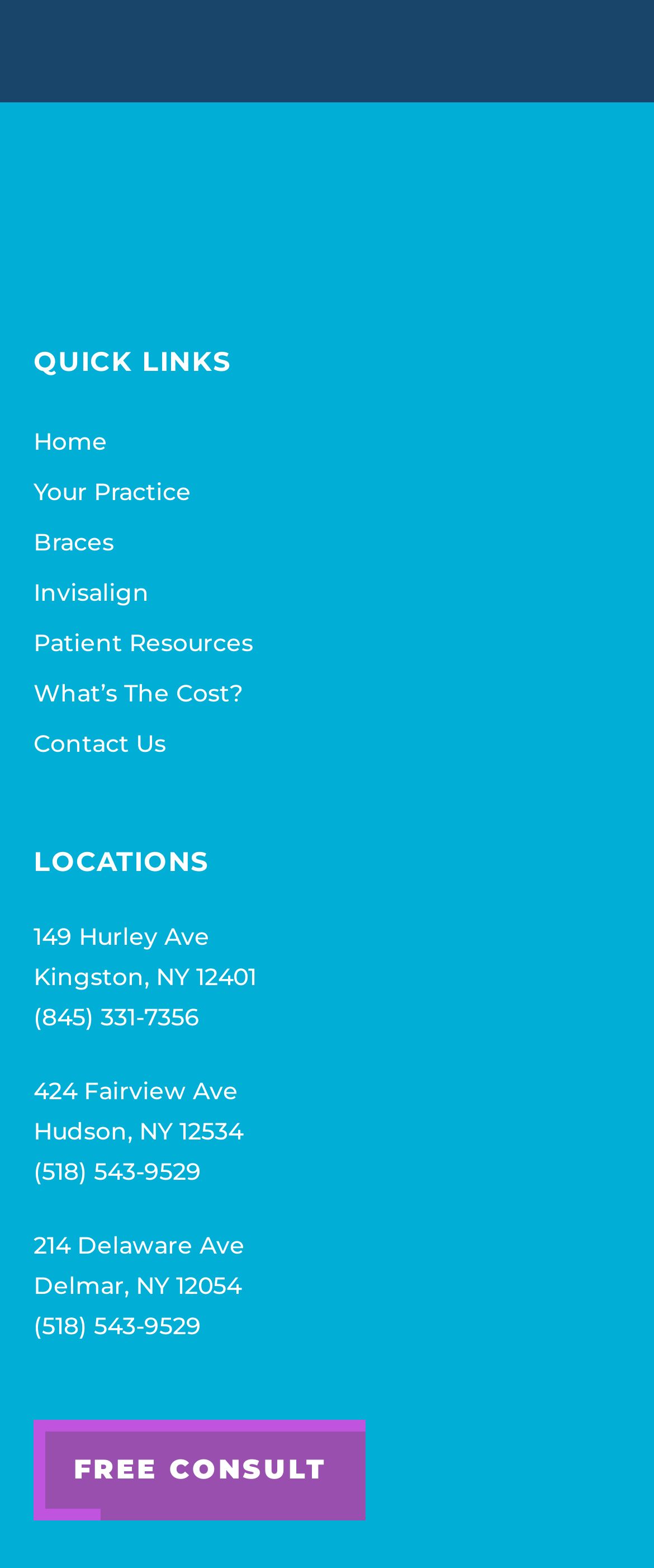Identify the bounding box coordinates for the region to click in order to carry out this instruction: "Go to Home page". Provide the coordinates using four float numbers between 0 and 1, formatted as [left, top, right, bottom].

[0.051, 0.266, 0.949, 0.298]